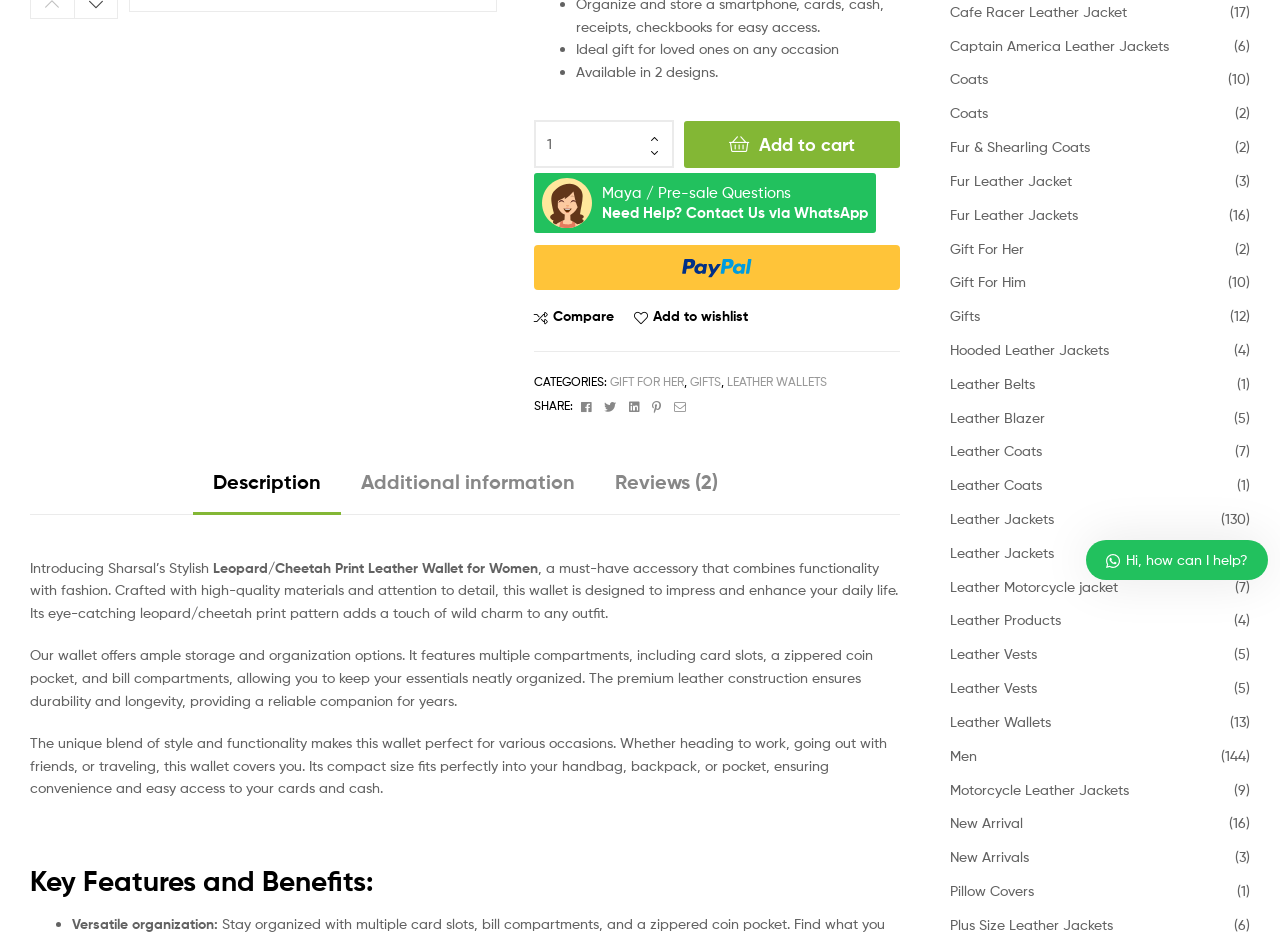Locate the UI element described by Cafe Racer Leather Jacket in the provided webpage screenshot. Return the bounding box coordinates in the format (top-left x, top-left y, bottom-right x, bottom-right y), ensuring all values are between 0 and 1.

[0.742, 0.003, 0.88, 0.021]